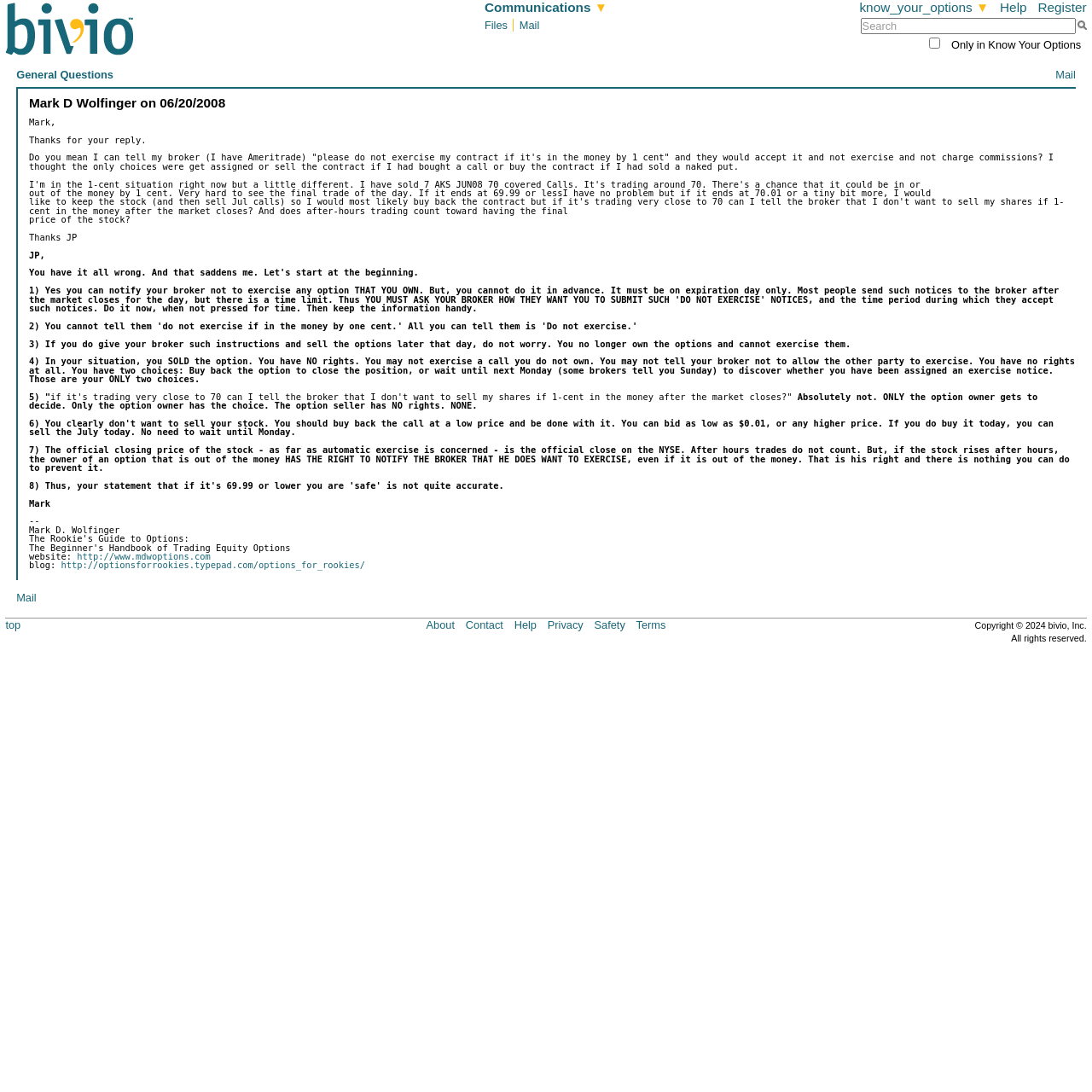What is the purpose of the 'Do not exercise' notice?
Examine the image and provide an in-depth answer to the question.

According to the conversation, the 'Do not exercise' notice is used to inform the broker not to exercise an option, but it can only be submitted on expiration day and there is a time limit for submission.